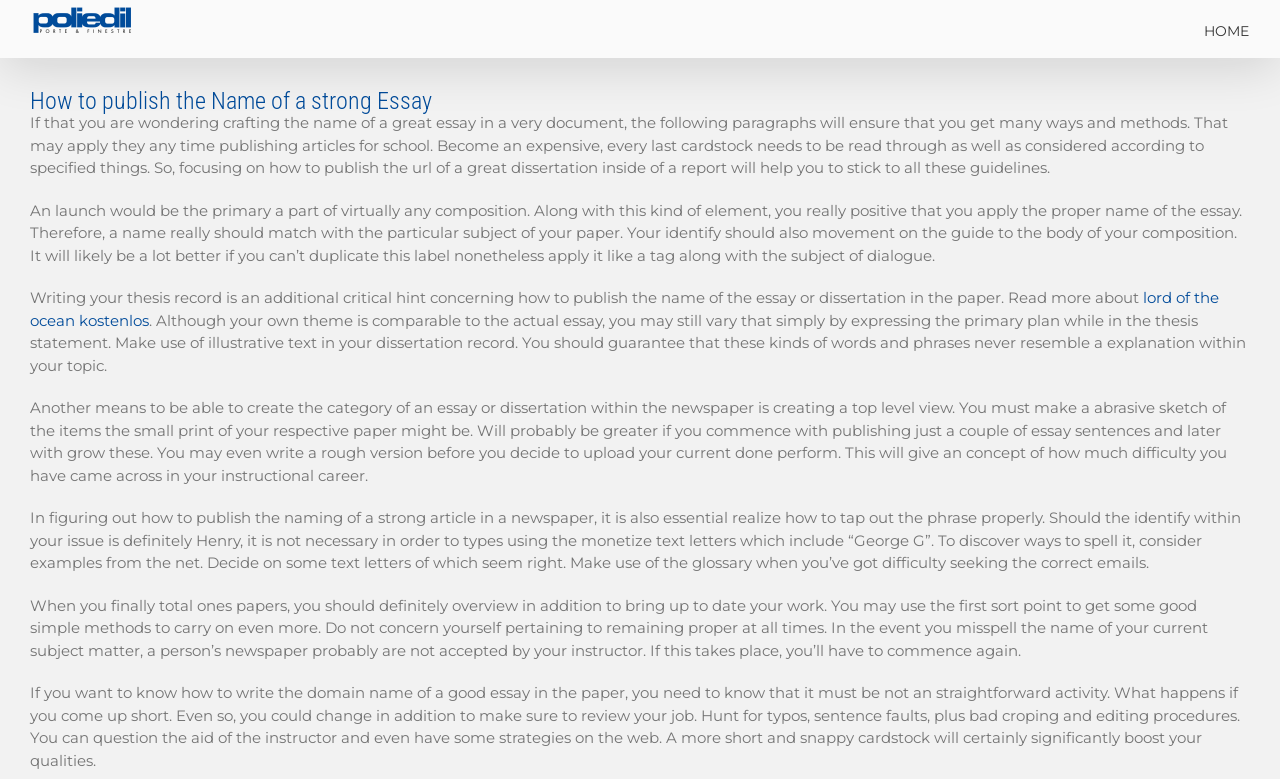Using the elements shown in the image, answer the question comprehensively: What is the main topic of the webpage?

The main topic of the webpage is about writing the name of a strong essay, which is indicated by the heading 'How to publish the Name of a strong Essay' and the subsequent paragraphs that provide guidance on how to do so.